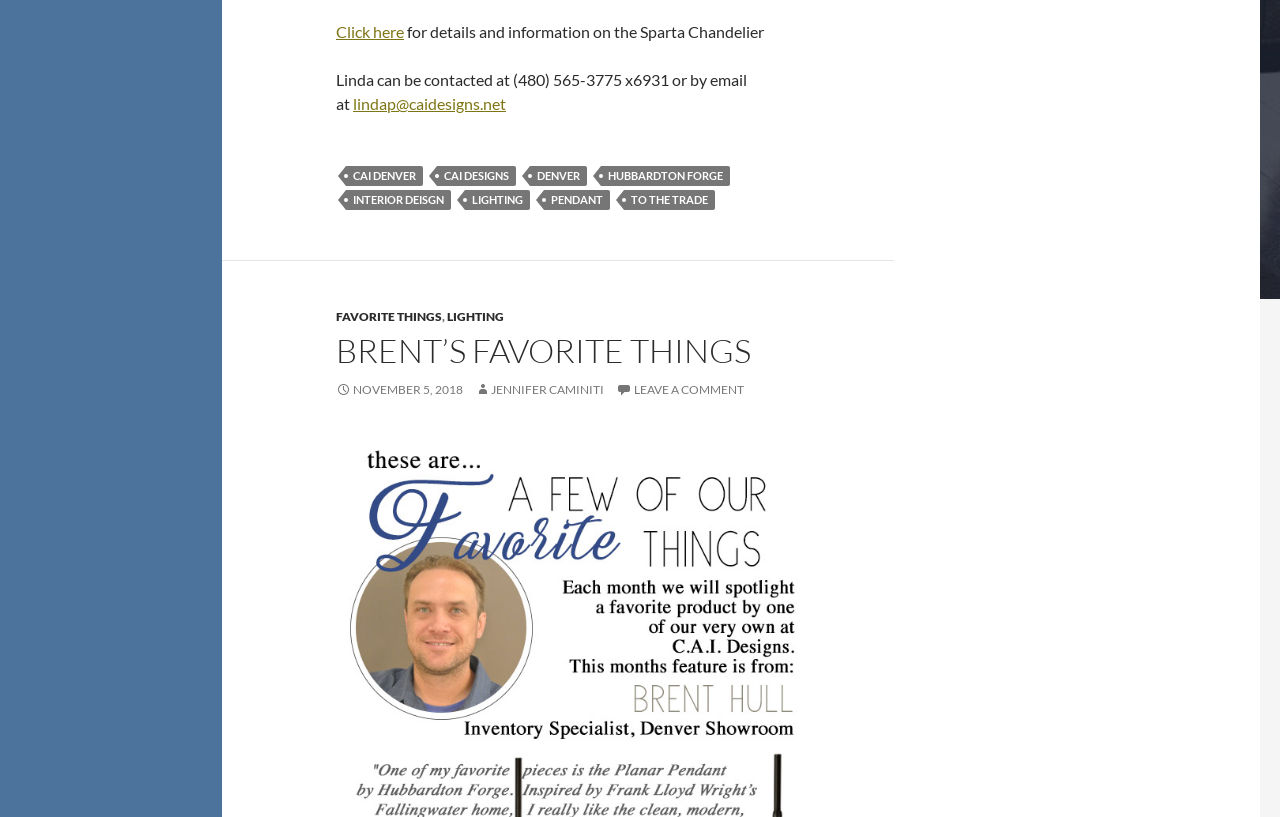What is the email address of Linda?
Based on the image, answer the question with as much detail as possible.

The email address of Linda can be found in the link 'lindap@caidesigns.net' which is located in the middle of the webpage, below the phone number.